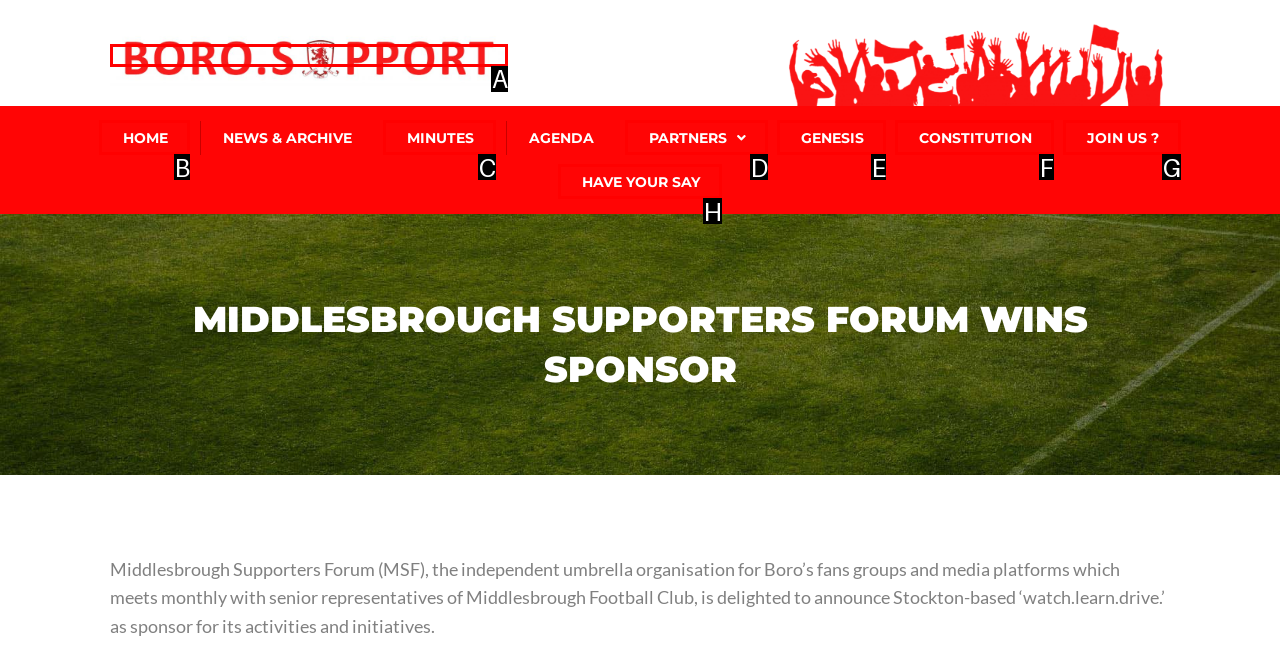Refer to the description: alt="BORO-SUPPORT-smaller" title="BORO-SUPPORT-smaller" and choose the option that best fits. Provide the letter of that option directly from the options.

A